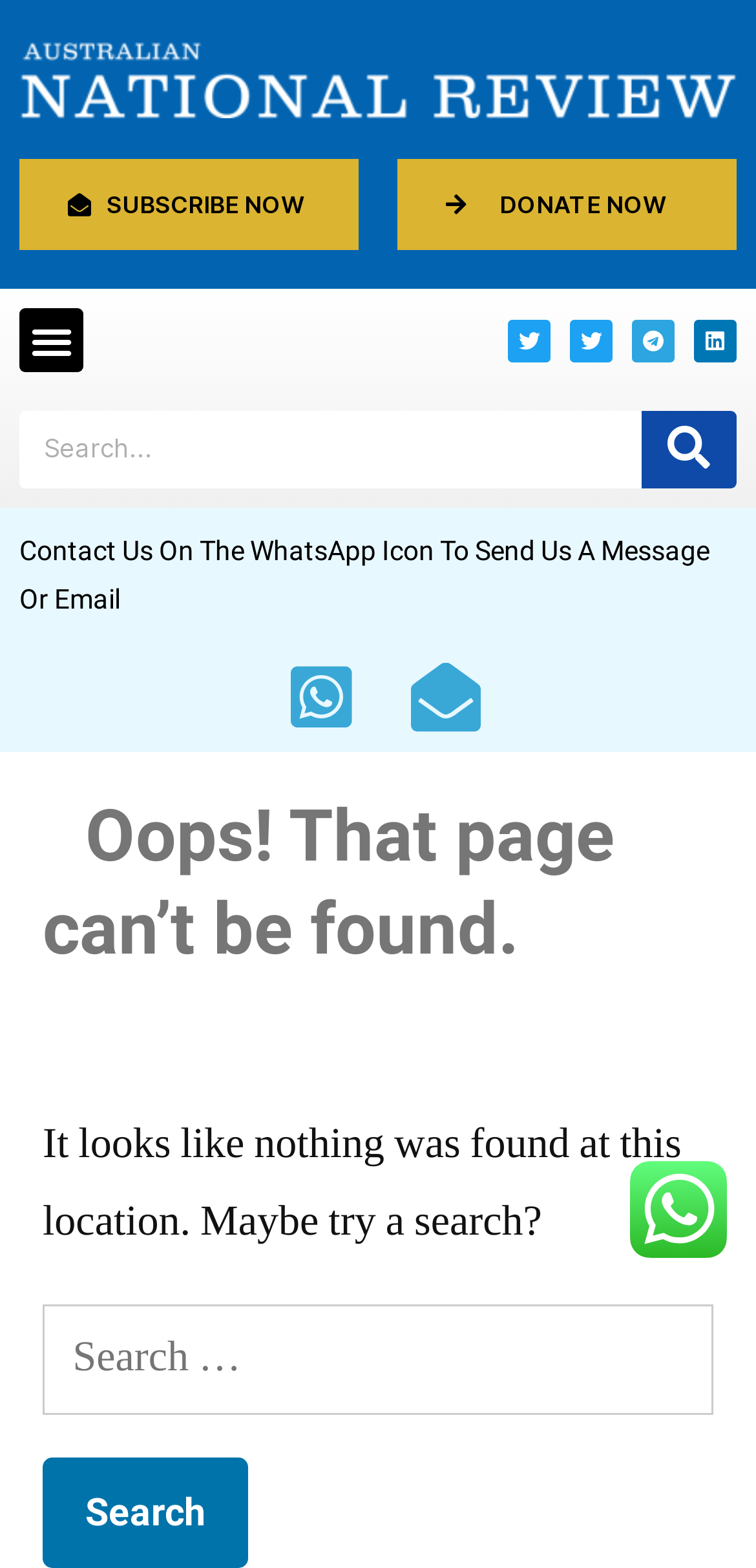Is there an image on the page?
Deliver a detailed and extensive answer to the question.

There is an image located at the bottom of the page, but its content is not specified.